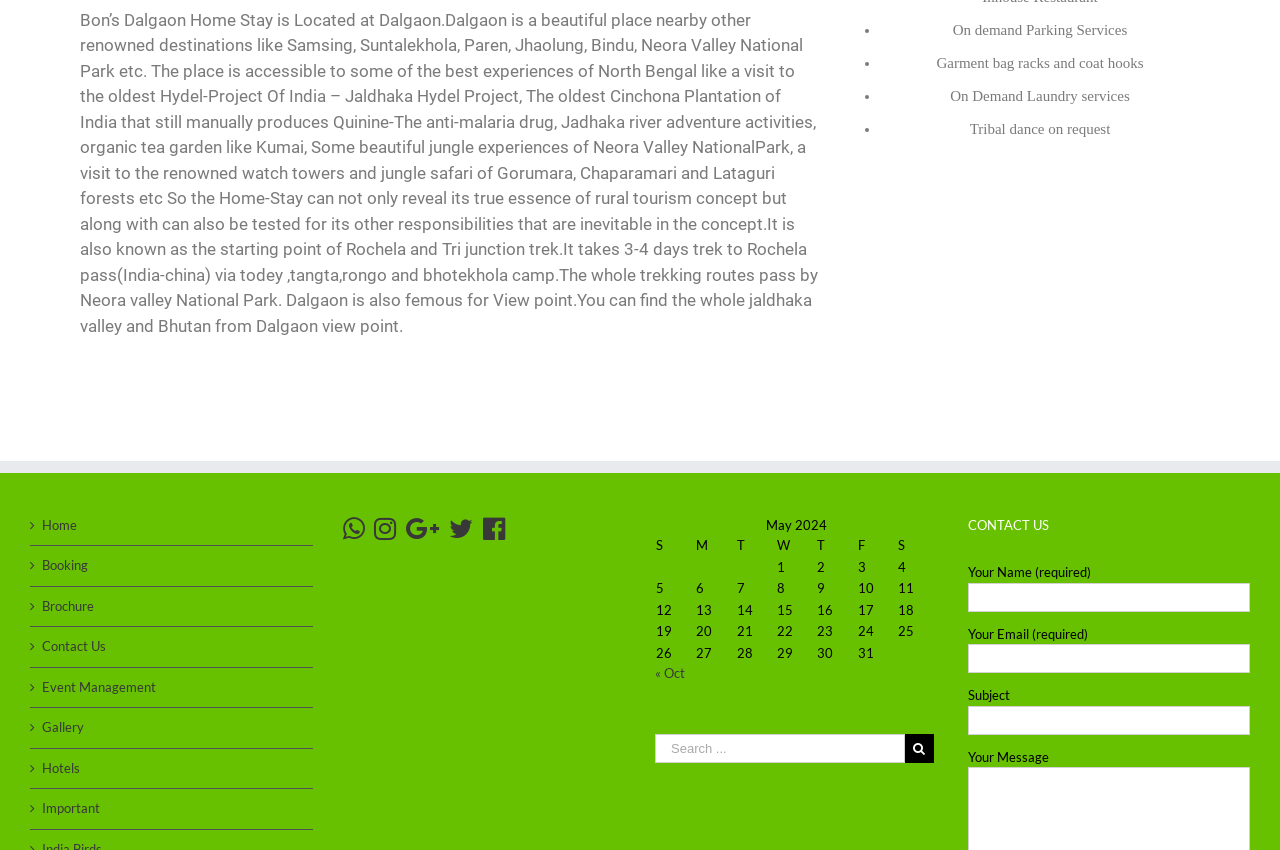Identify the bounding box coordinates of the clickable region to carry out the given instruction: "Enter your name in the contact form".

[0.756, 0.664, 0.852, 0.682]